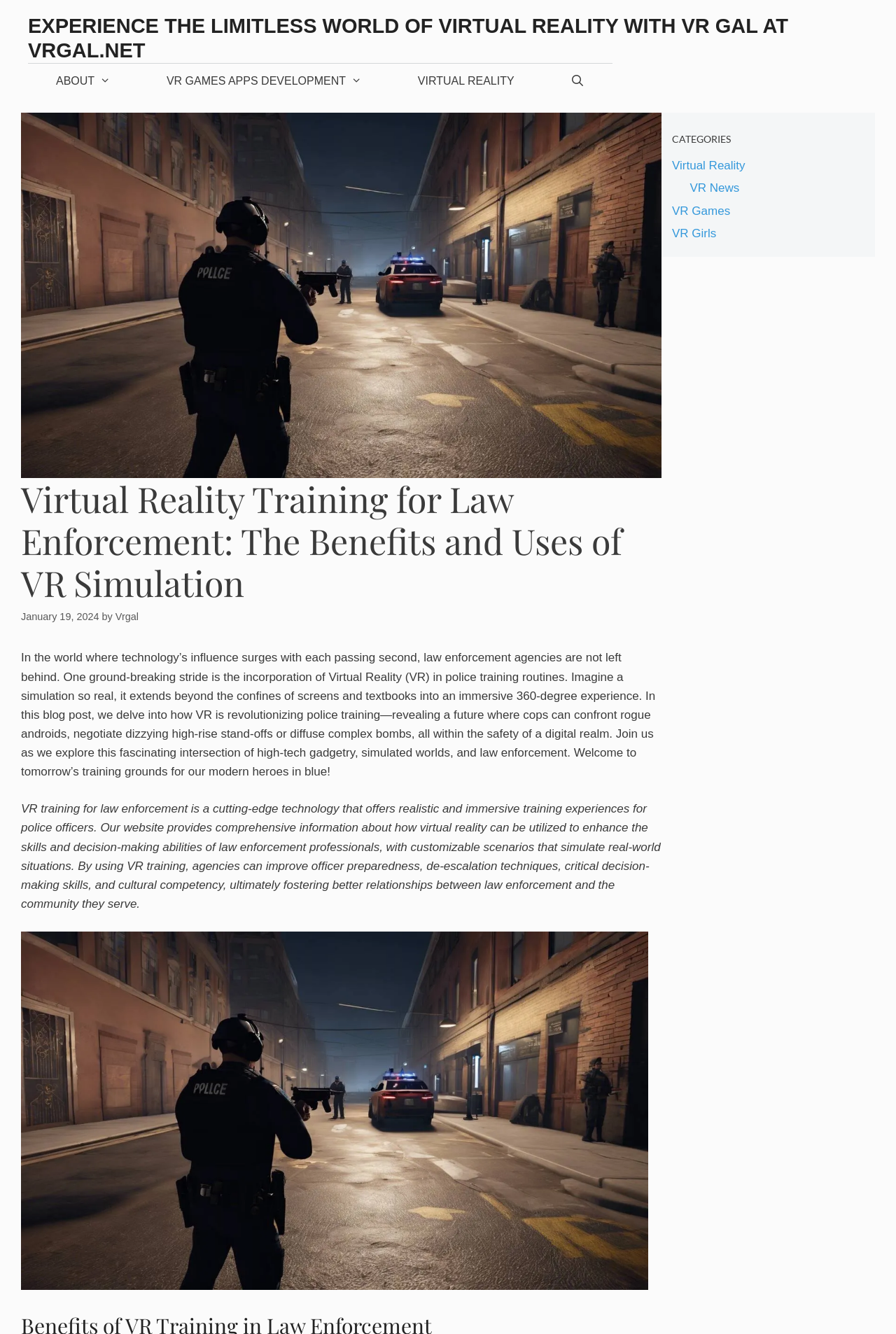Please find the bounding box coordinates of the section that needs to be clicked to achieve this instruction: "Learn more about 'VR GAMES APPS DEVELOPMENT'".

[0.155, 0.048, 0.435, 0.074]